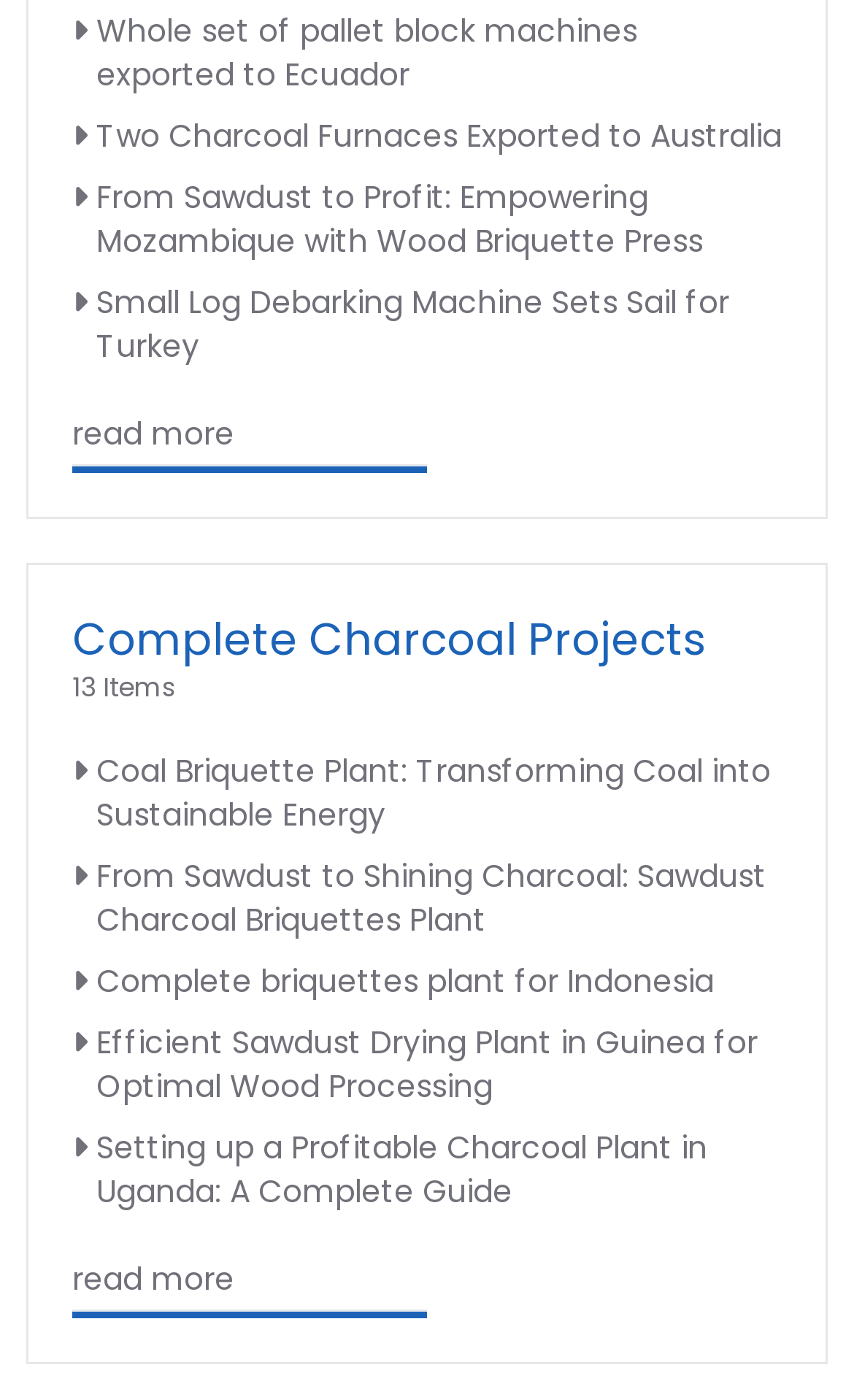What is the orientation of the separator?
Answer with a single word or short phrase according to what you see in the image.

Horizontal